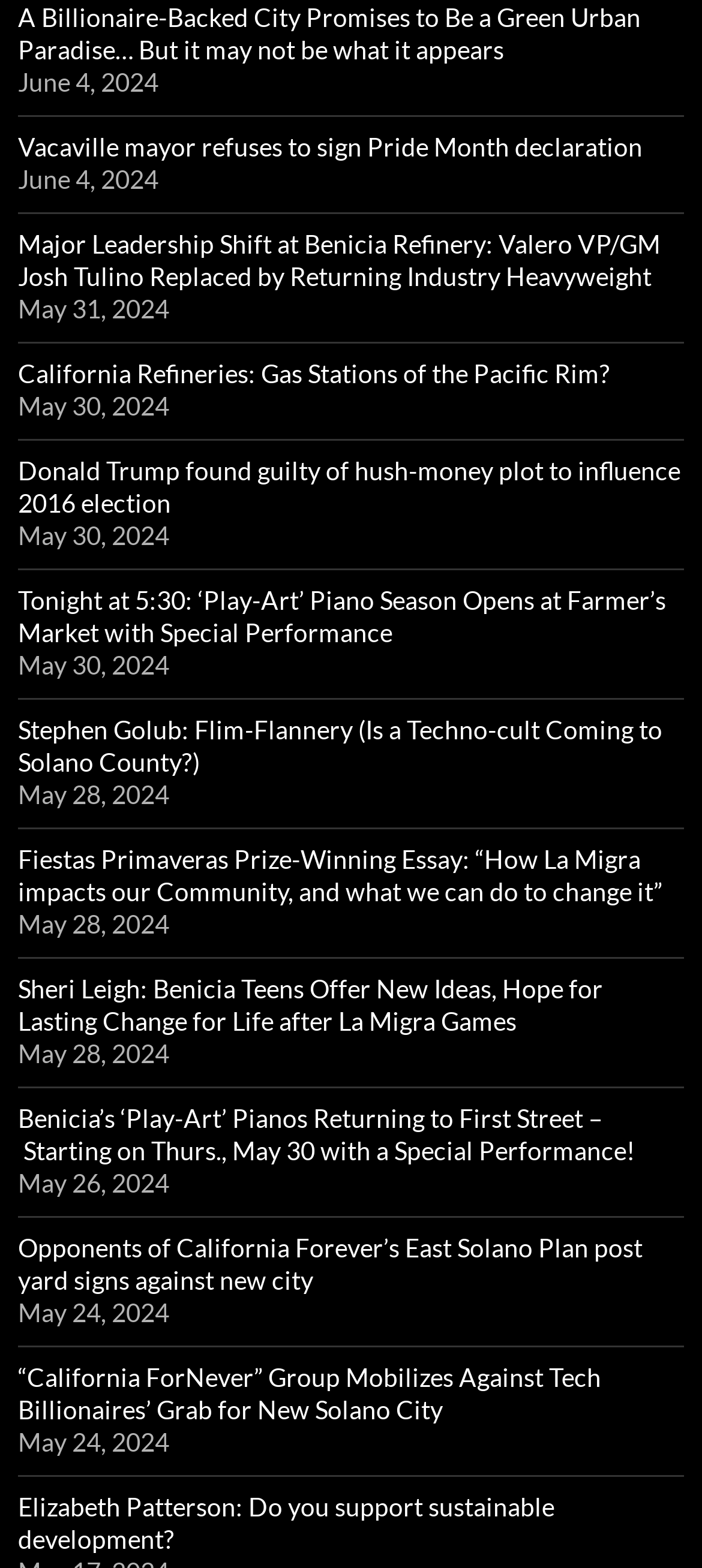Find the bounding box coordinates for the area you need to click to carry out the instruction: "Learn about the Play-Art piano season". The coordinates should be four float numbers between 0 and 1, indicated as [left, top, right, bottom].

[0.026, 0.372, 0.949, 0.413]